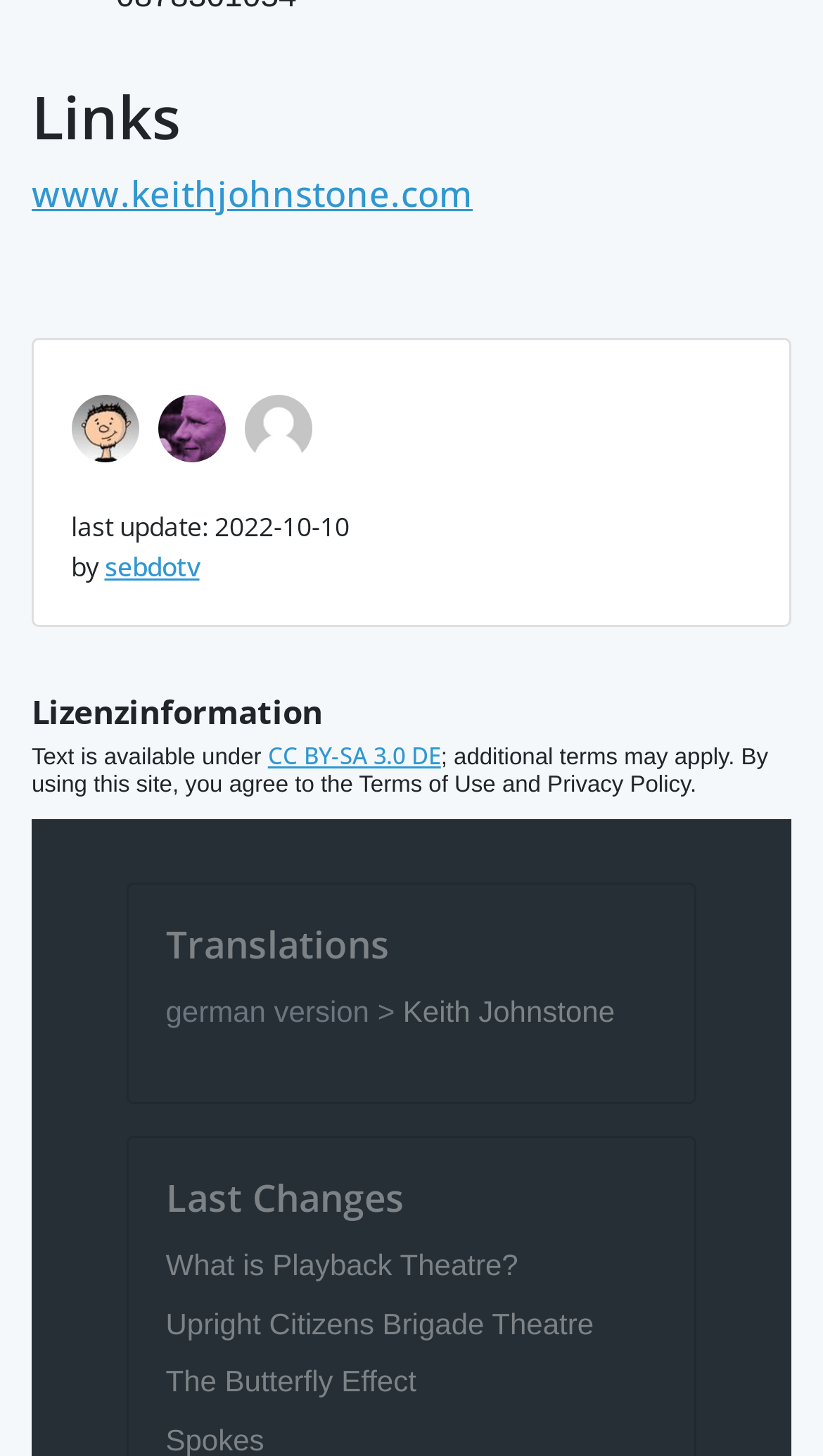Provide a brief response in the form of a single word or phrase:
What is the last update date?

2022-10-10